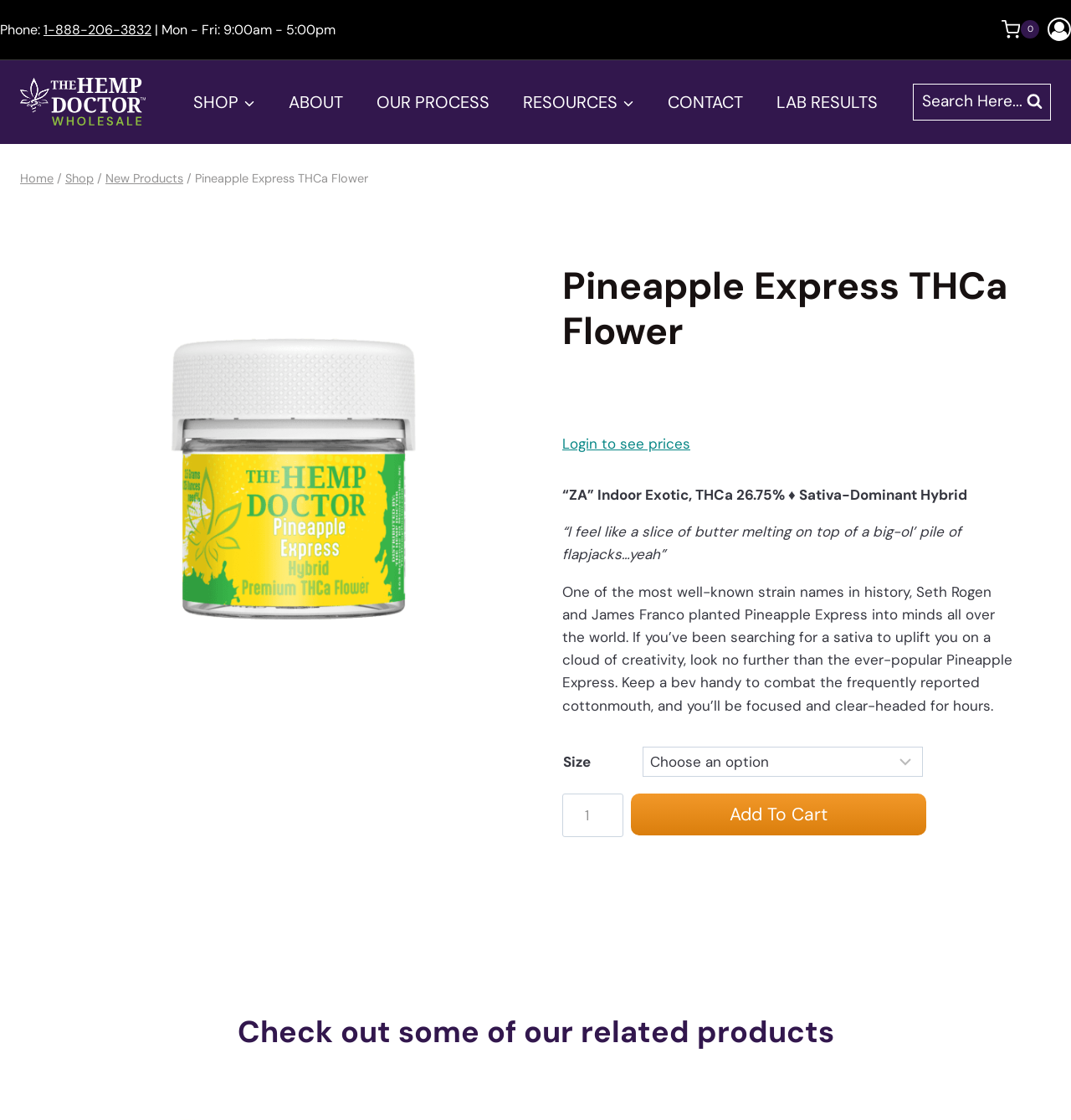What is the phone number of The Hemp Doctor Wholesale?
Look at the screenshot and respond with one word or a short phrase.

1-888-206-3832